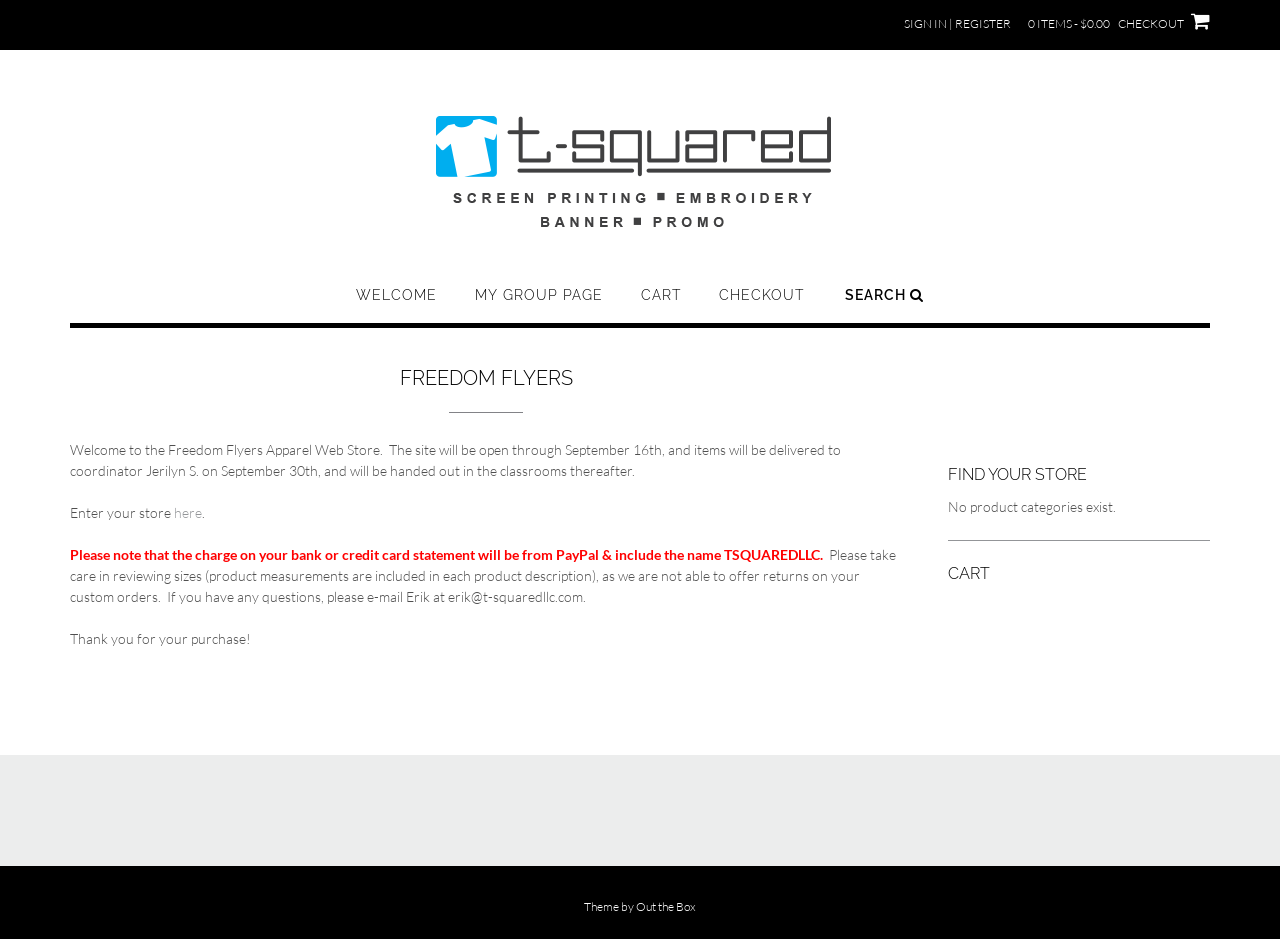Identify the bounding box coordinates of the element that should be clicked to fulfill this task: "Book a discovery call". The coordinates should be provided as four float numbers between 0 and 1, i.e., [left, top, right, bottom].

None